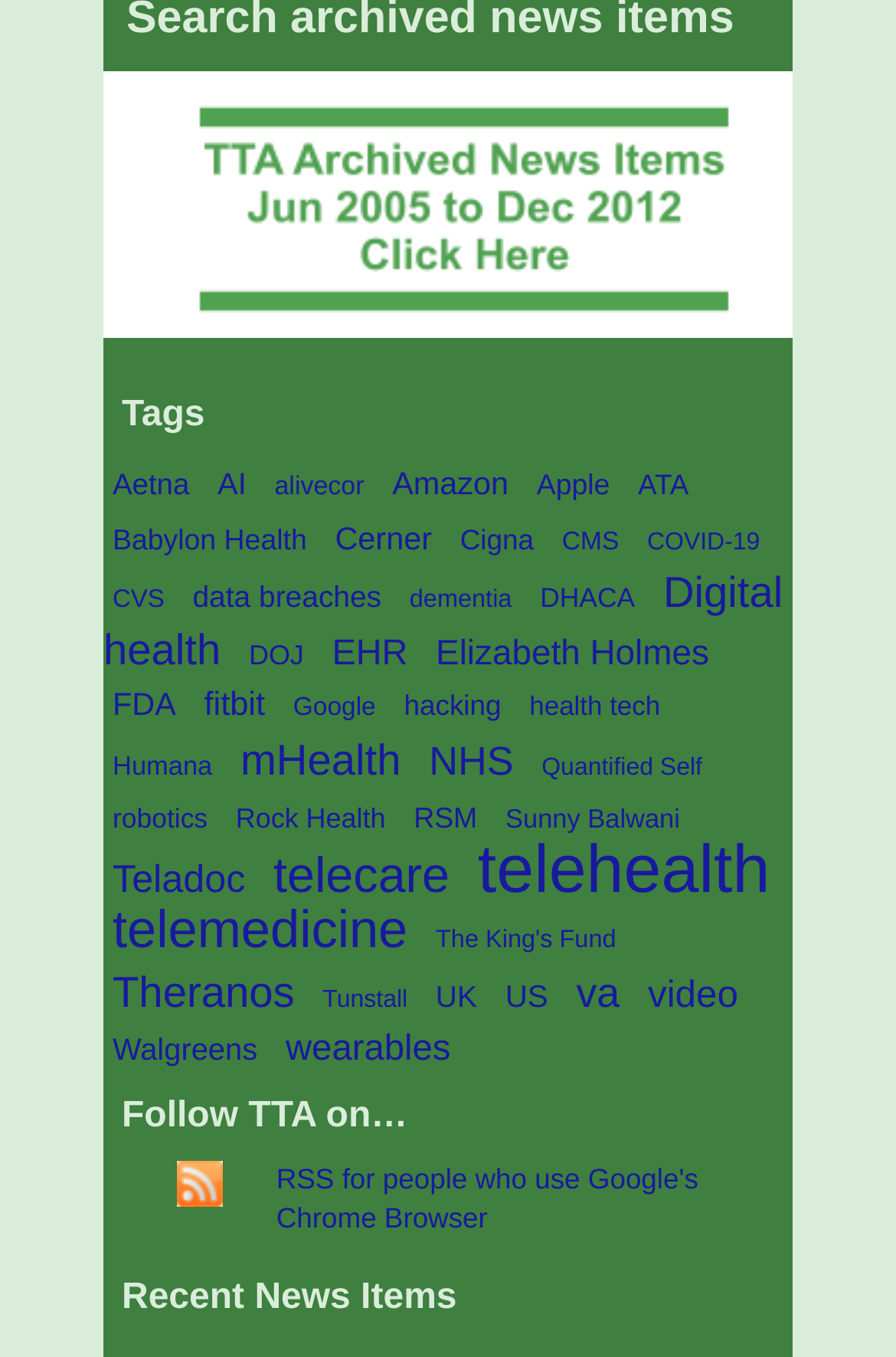Locate the bounding box coordinates of the area where you should click to accomplish the instruction: "Follow TTA on social media".

[0.115, 0.805, 0.885, 0.836]